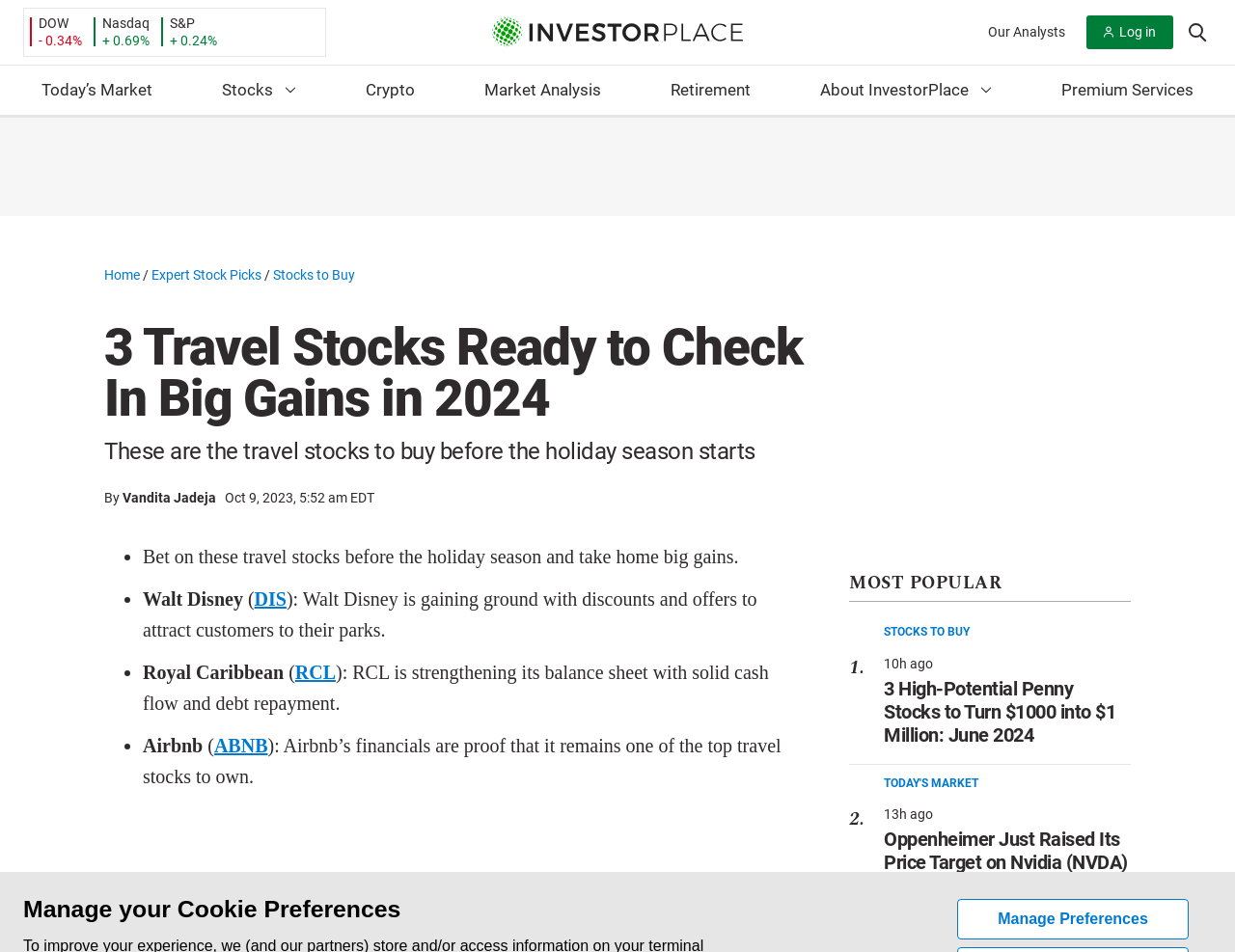Please give a one-word or short phrase response to the following question: 
What is the current trend of DOW?

-0.34%